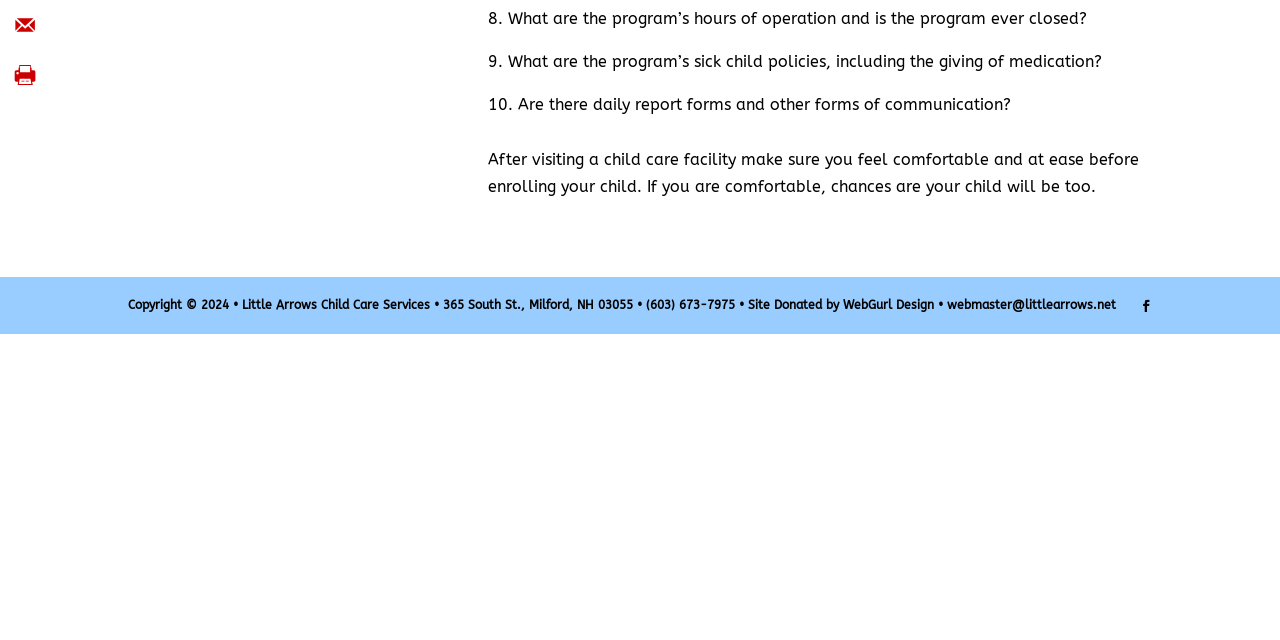Using the provided element description: "WebGurl Design", determine the bounding box coordinates of the corresponding UI element in the screenshot.

[0.659, 0.465, 0.73, 0.487]